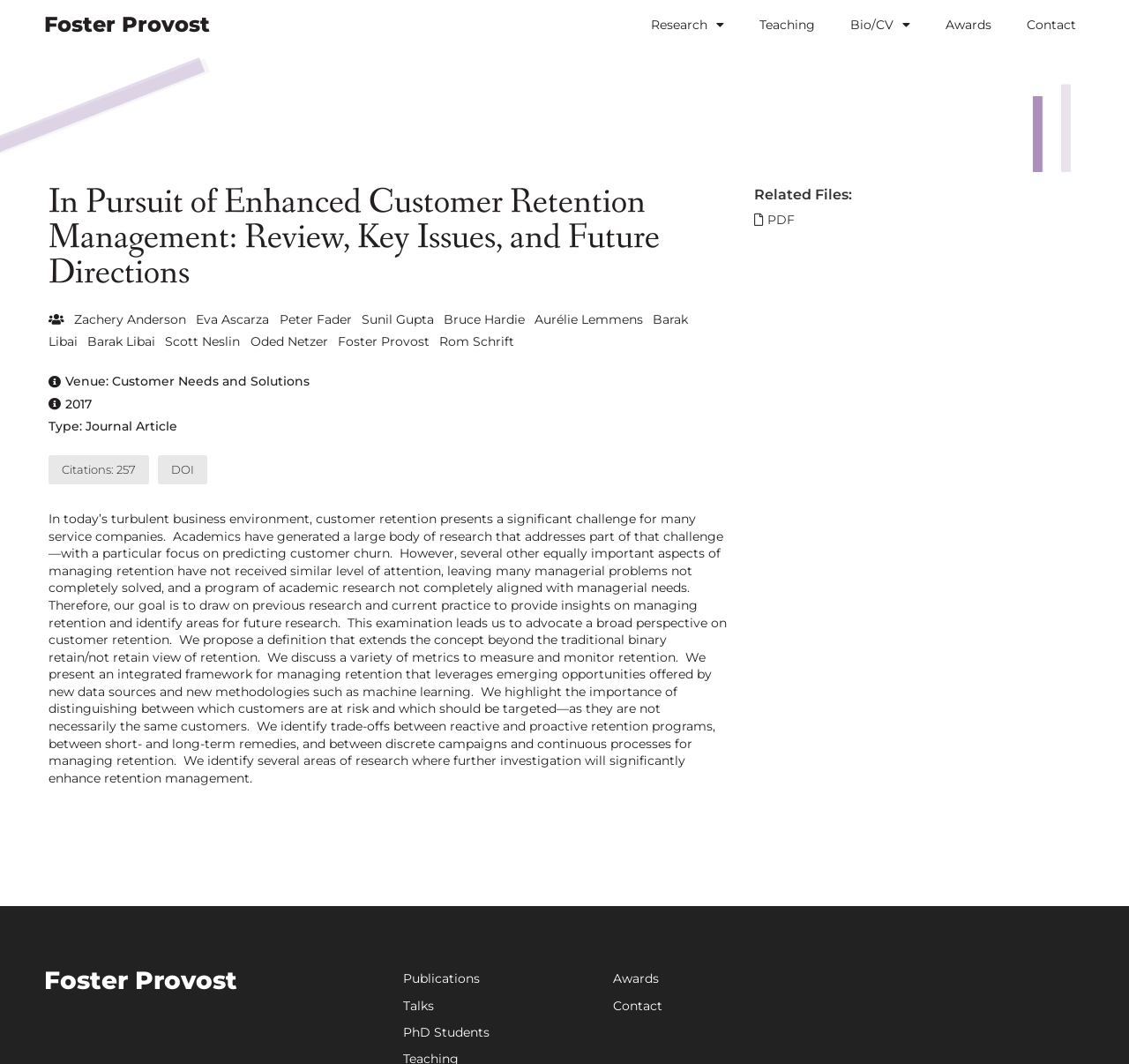Utilize the details in the image to thoroughly answer the following question: What is the name of the author of the article?

The name of the author is mentioned in the heading 'Foster Provost' at the top of the webpage, and also in the text 'Foster Provost' under the main heading 'In Pursuit of Enhanced Customer Retention Management: Review, Key Issues, and Future Directions'.